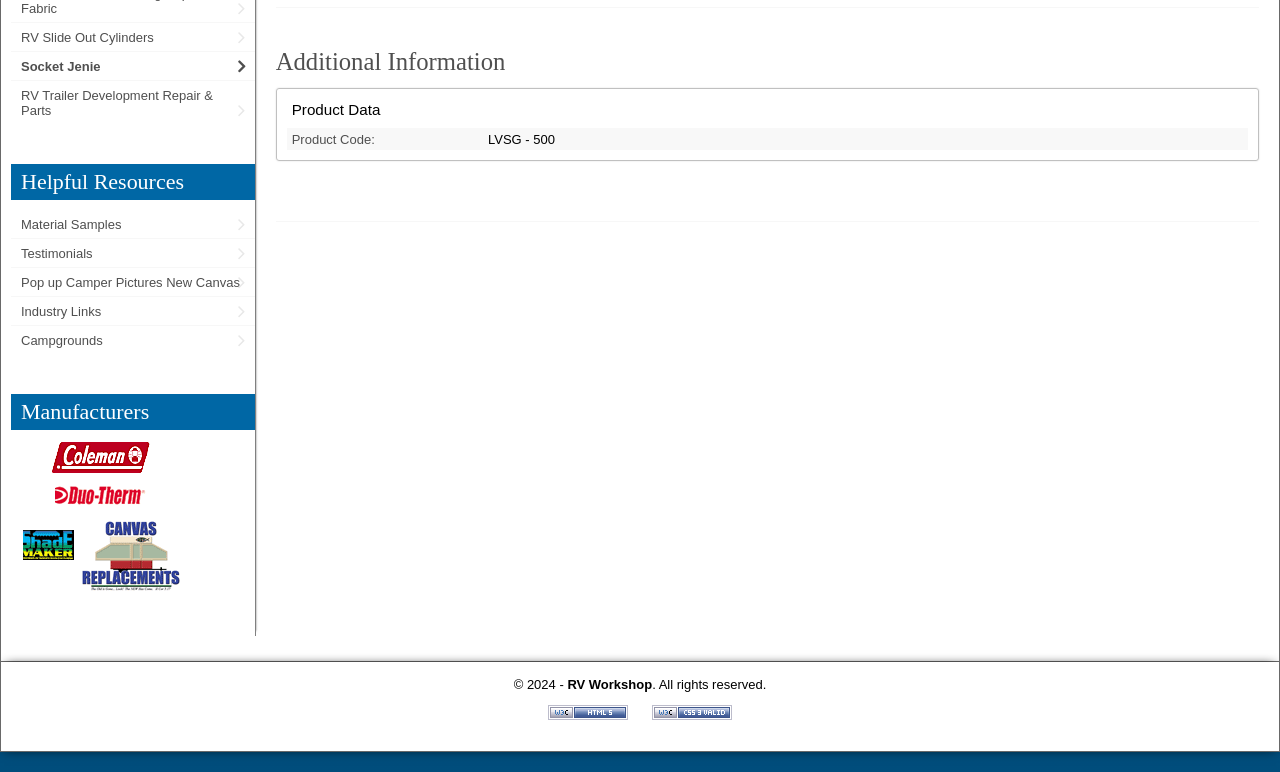Using the description "Testimonials", locate and provide the bounding box of the UI element.

[0.009, 0.308, 0.199, 0.346]